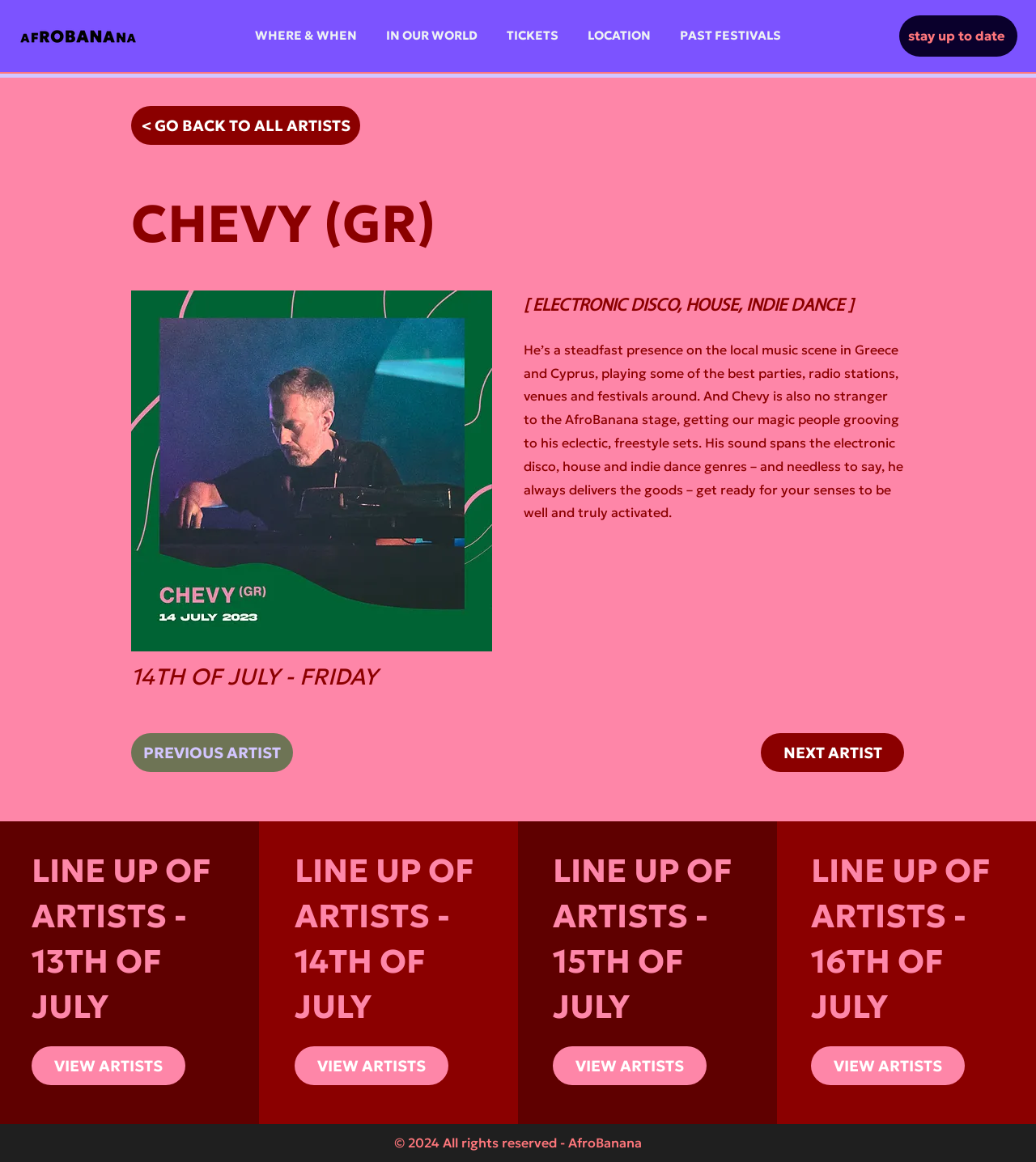What is the name of the artist?
Using the image, respond with a single word or phrase.

CHEVY (GR)